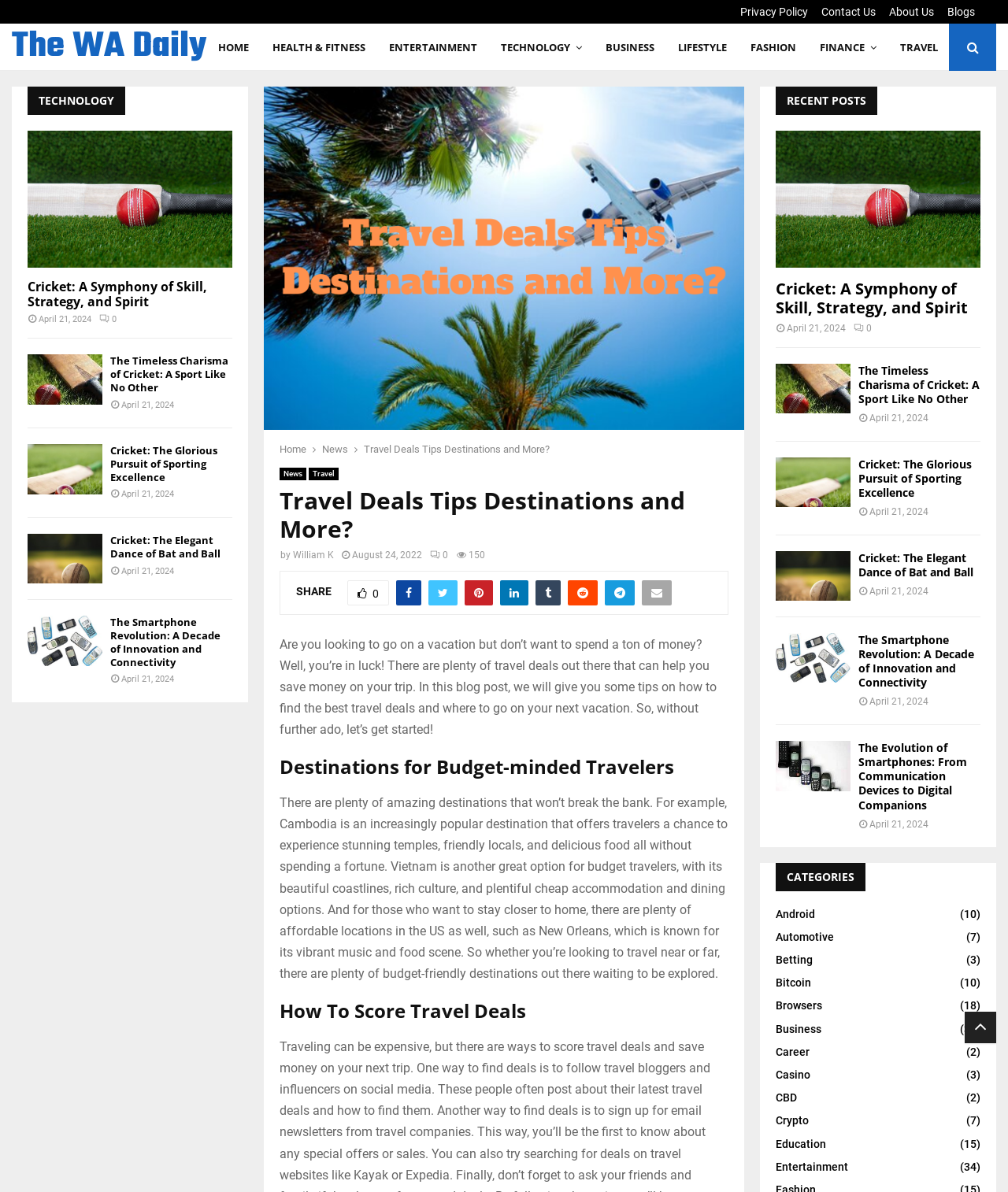Please specify the bounding box coordinates for the clickable region that will help you carry out the instruction: "Read the article 'Travel Deals Tips Destinations and More?'".

[0.361, 0.372, 0.545, 0.382]